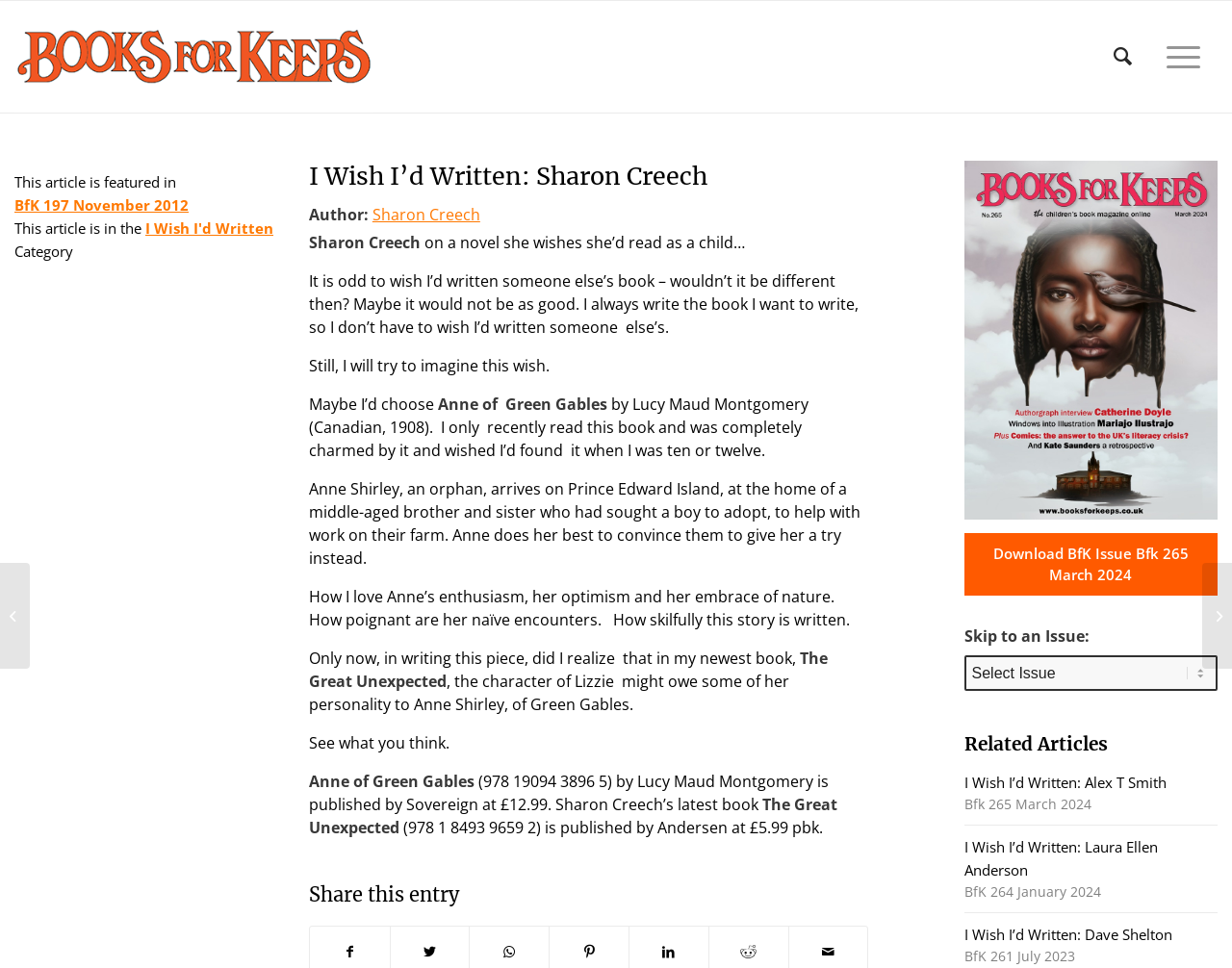Based on the provided description, "Menu Menu", find the bounding box of the corresponding UI element in the screenshot.

[0.933, 0.001, 0.988, 0.116]